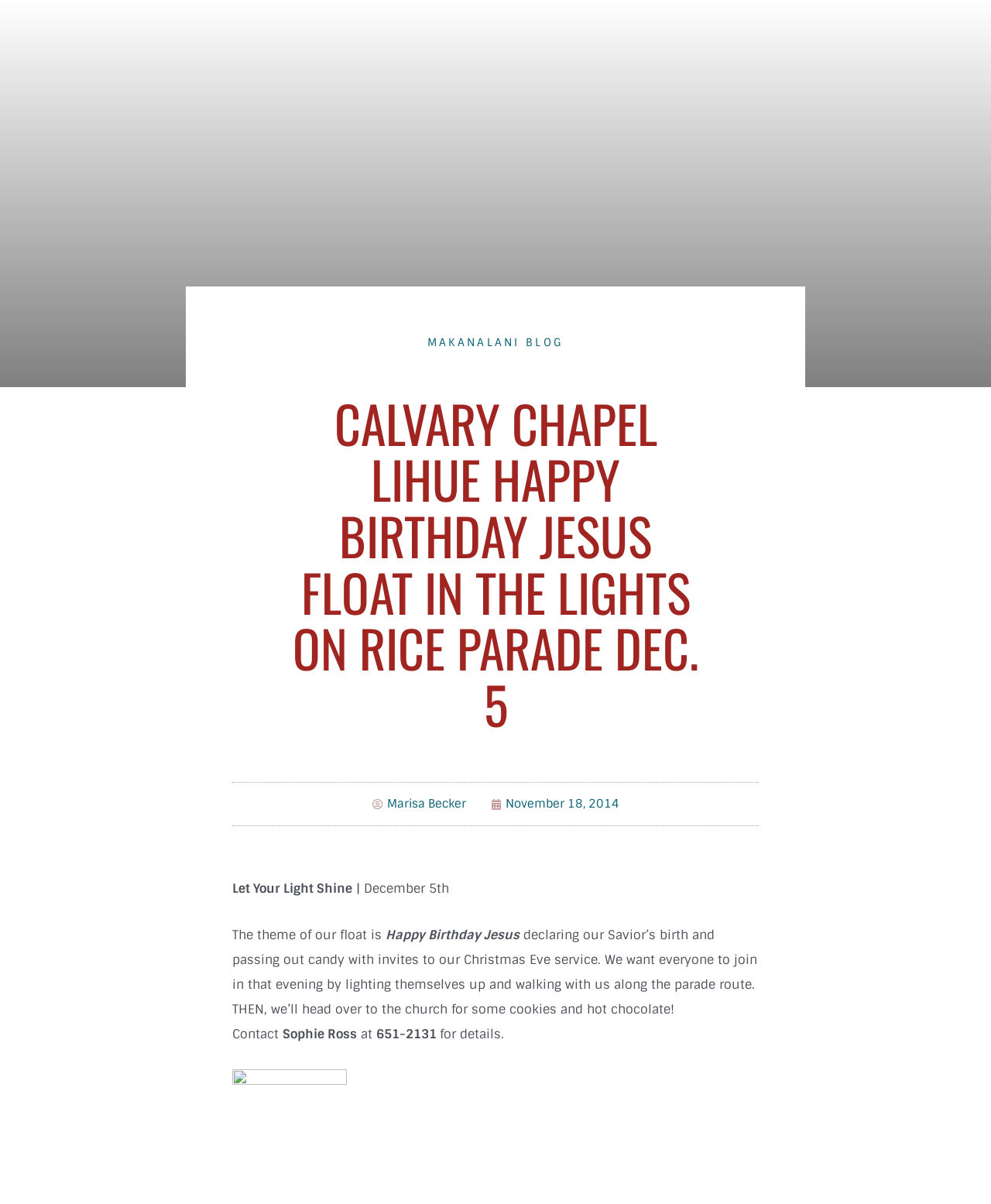Extract the bounding box coordinates for the UI element described as: "November 18, 2014".

[0.495, 0.66, 0.625, 0.676]